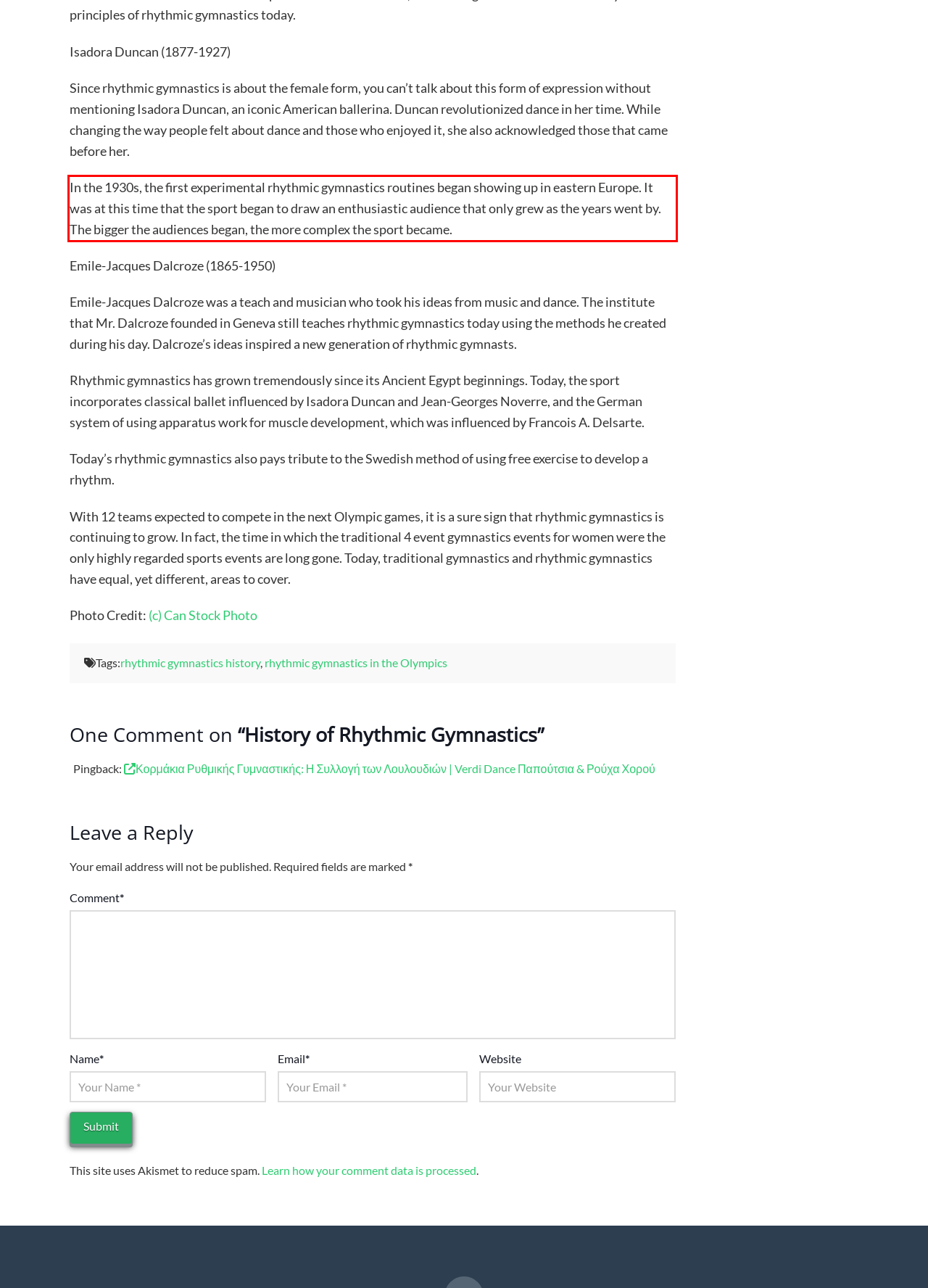Given a screenshot of a webpage containing a red bounding box, perform OCR on the text within this red bounding box and provide the text content.

In the 1930s, the first experimental rhythmic gymnastics routines began showing up in eastern Europe. It was at this time that the sport began to draw an enthusiastic audience that only grew as the years went by. The bigger the audiences began, the more complex the sport became.